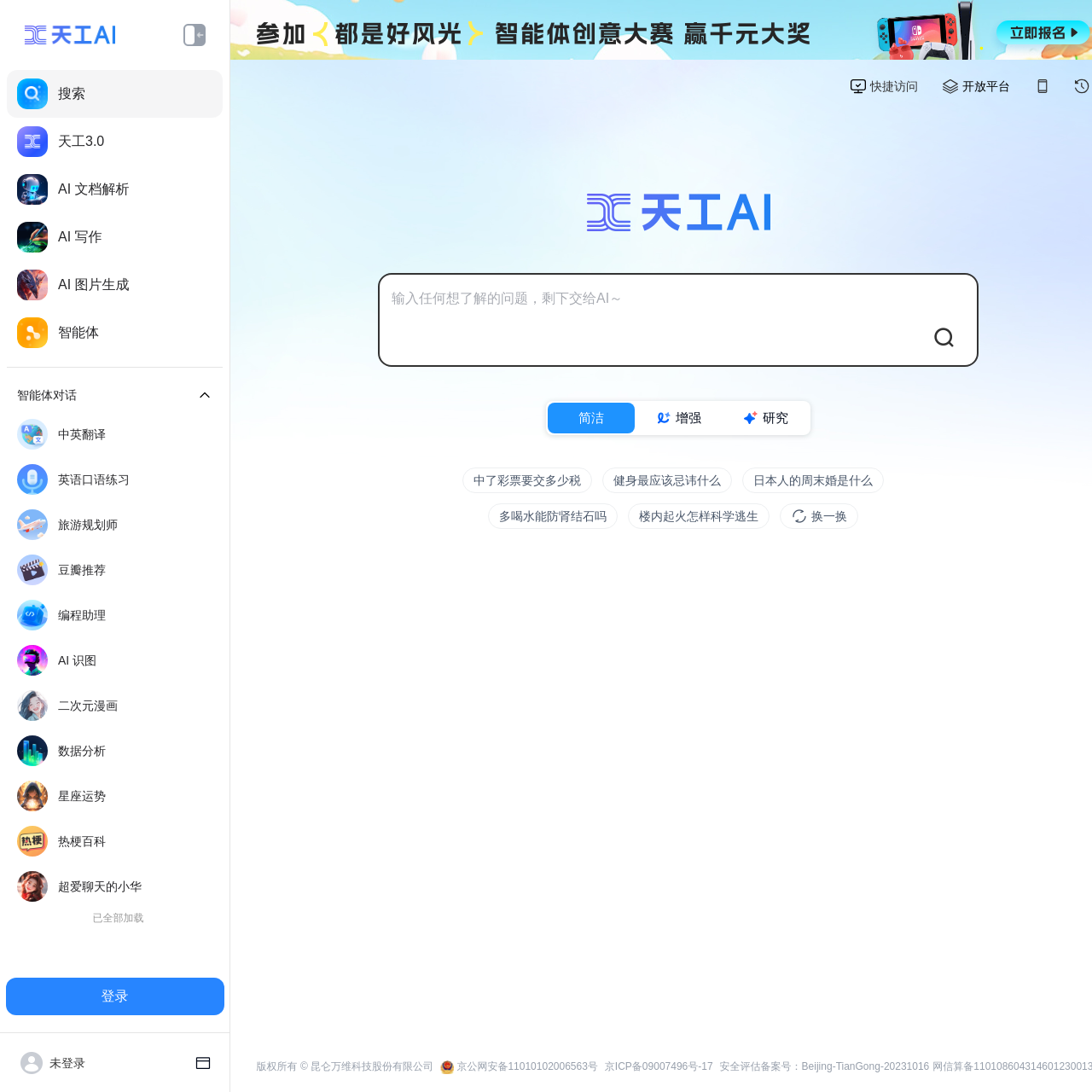What is the copyright information of the webpage? Refer to the image and provide a one-word or short phrase answer.

昆仑万维科技股份有限公司